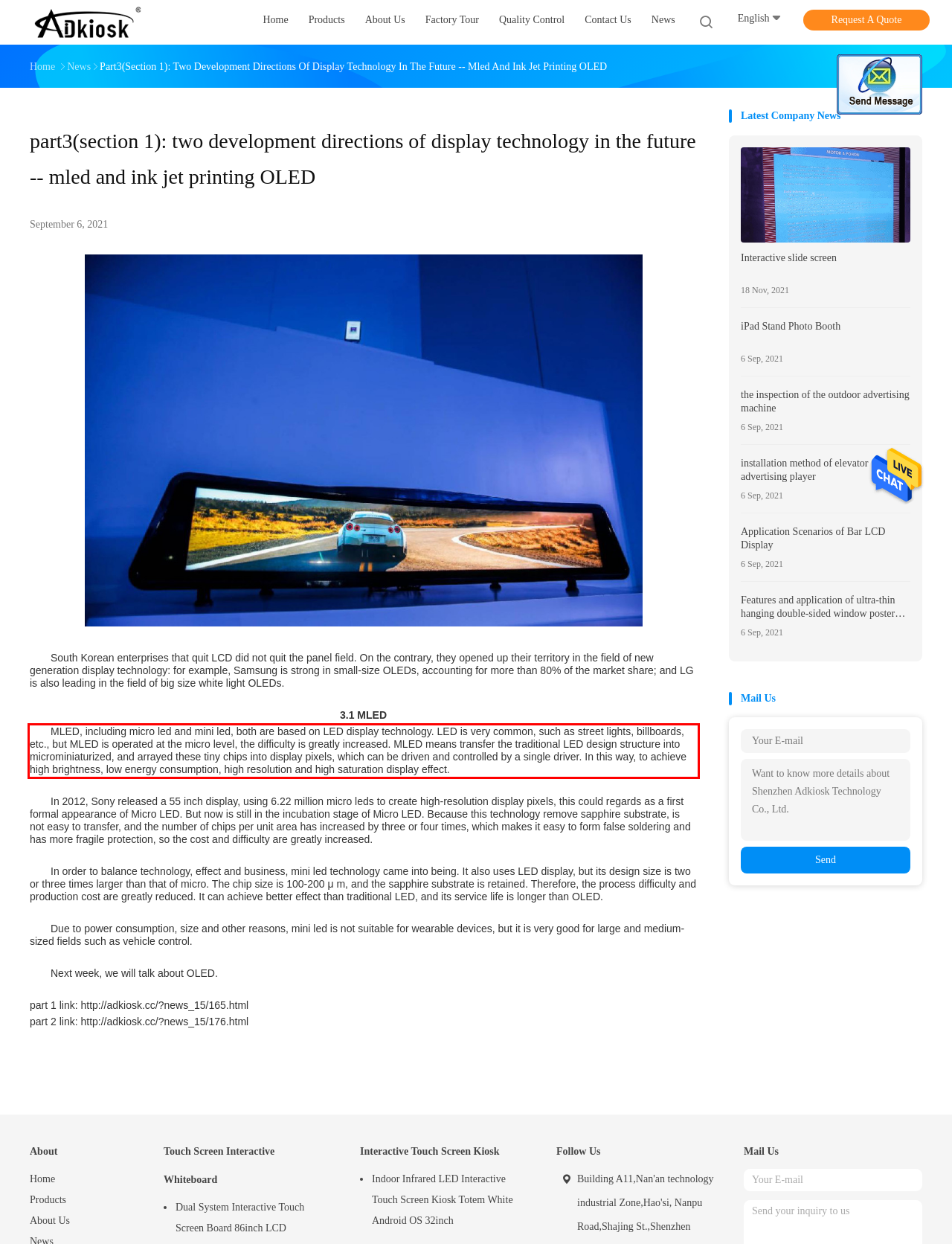Within the screenshot of the webpage, locate the red bounding box and use OCR to identify and provide the text content inside it.

MLED, including micro led and mini led, both are based on LED display technology. LED is very common, such as street lights, billboards, etc., but MLED is operated at the micro level, the difficulty is greatly increased. MLED means transfer the traditional LED design structure into microminiaturized, and arrayed these tiny chips into display pixels, which can be driven and controlled by a single driver. In this way, to achieve high brightness, low energy consumption, high resolution and high saturation display effect.